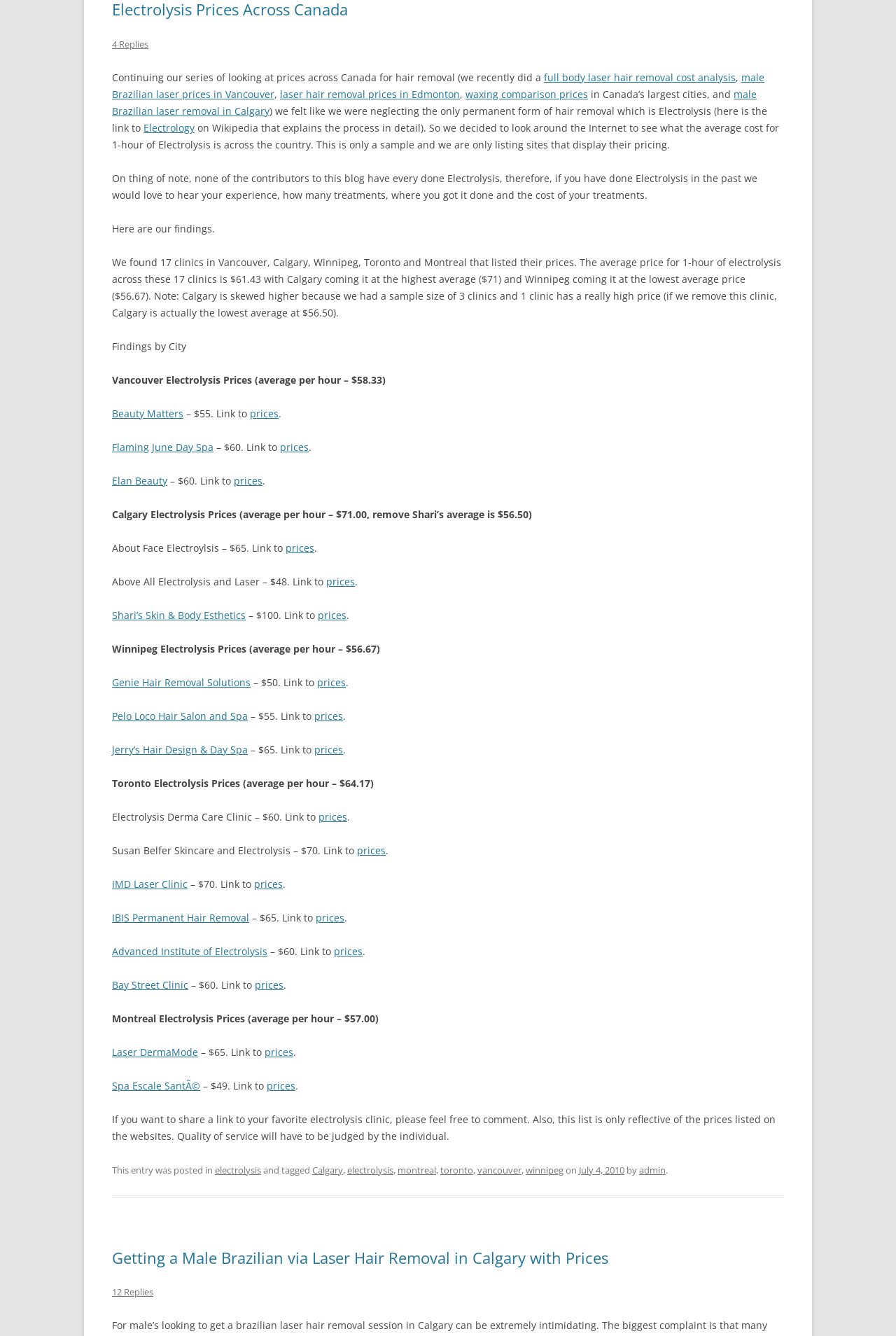Please locate the bounding box coordinates of the region I need to click to follow this instruction: "Visit Beauty Matters".

[0.125, 0.304, 0.205, 0.314]